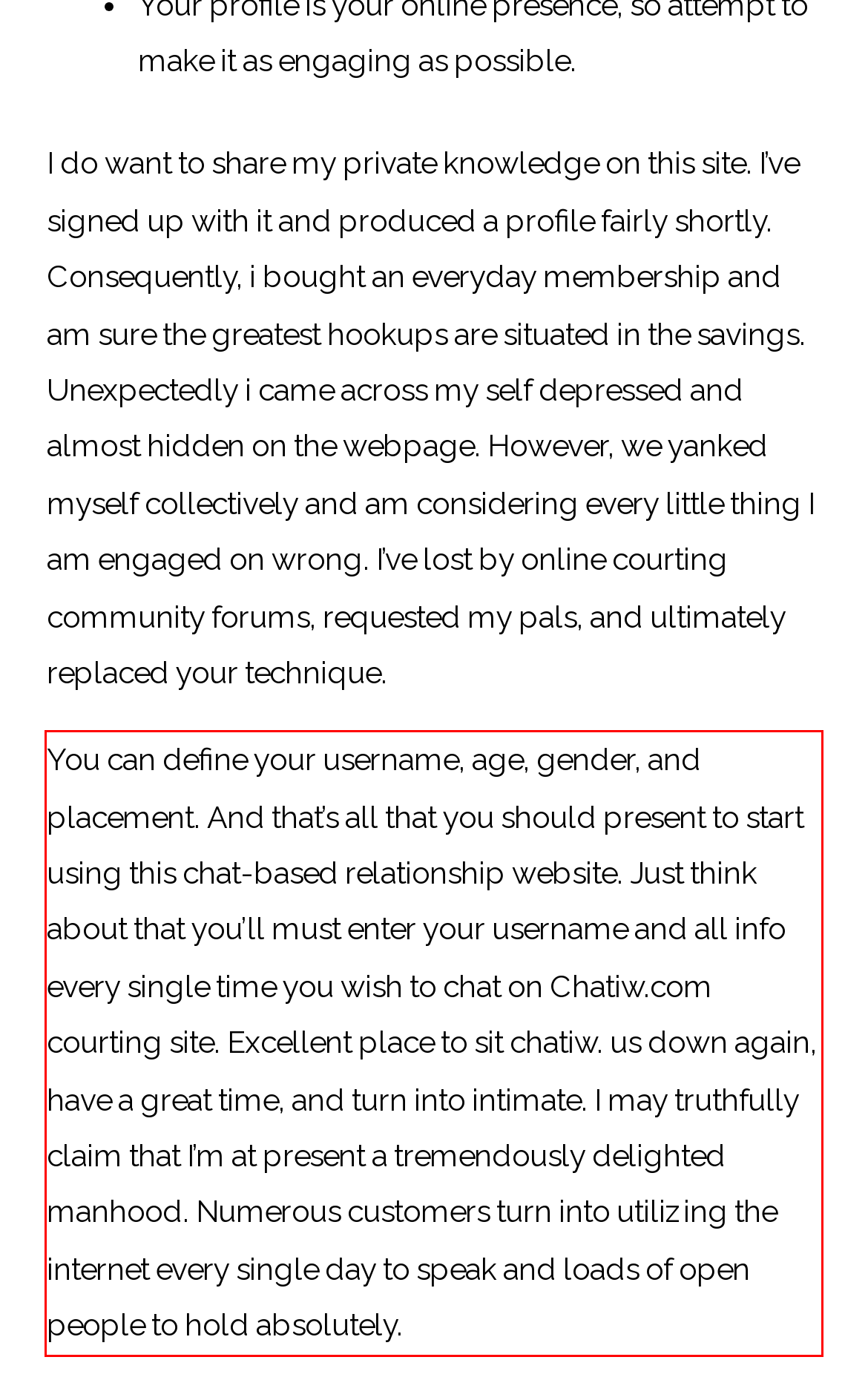Look at the screenshot of the webpage, locate the red rectangle bounding box, and generate the text content that it contains.

You can define your username, age, gender, and placement. And that’s all that you should present to start using this chat-based relationship website. Just think about that you’ll must enter your username and all info every single time you wish to chat on Chatiw.com courting site. Excellent place to sit chatiw. us down again, have a great time, and turn into intimate. I may truthfully claim that I’m at present a tremendously delighted manhood. Numerous customers turn into utilizing the internet every single day to speak and loads of open people to hold absolutely.